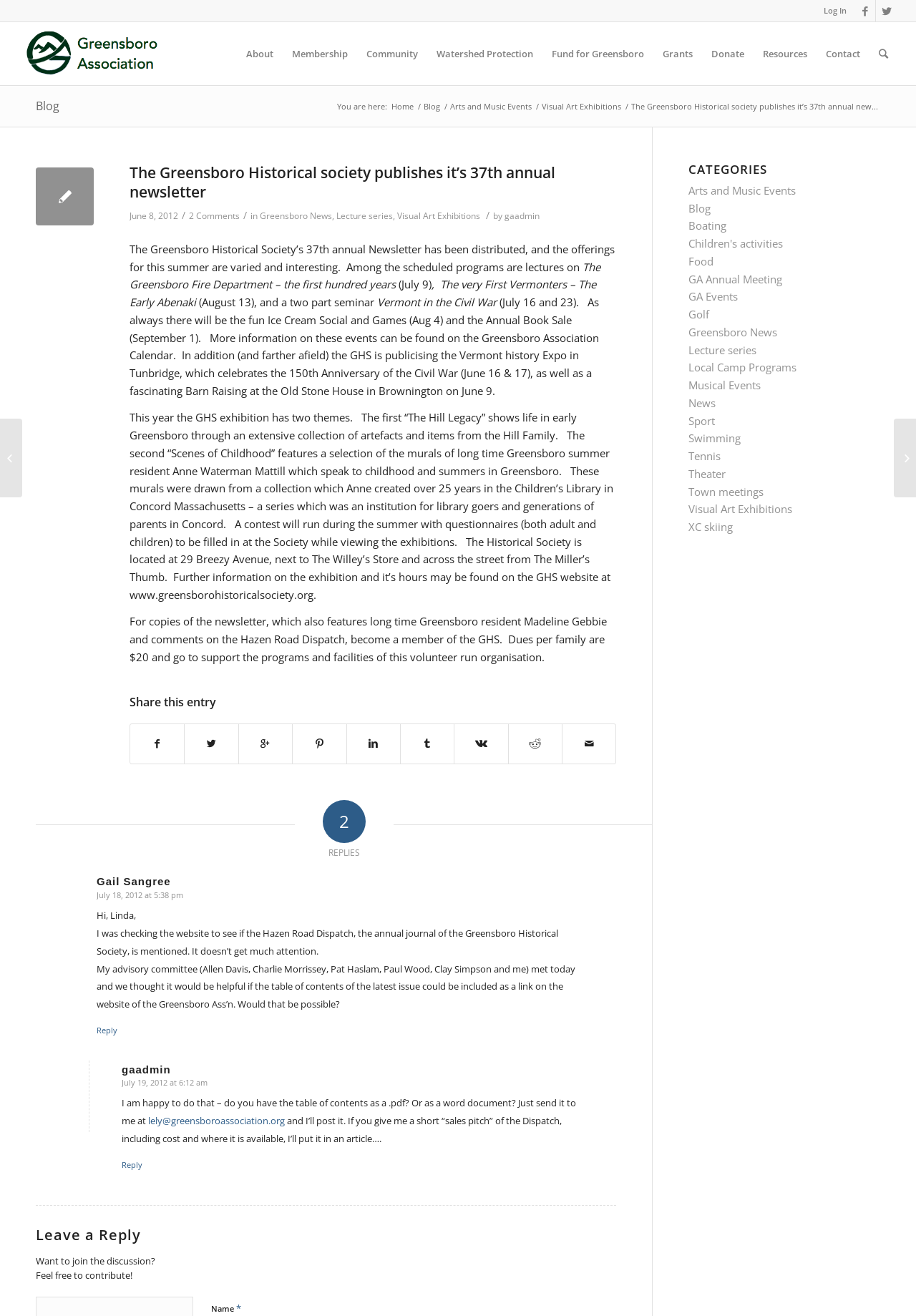Answer the question below using just one word or a short phrase: 
Who is the author of the comment on July 18, 2012?

Gail Sangree